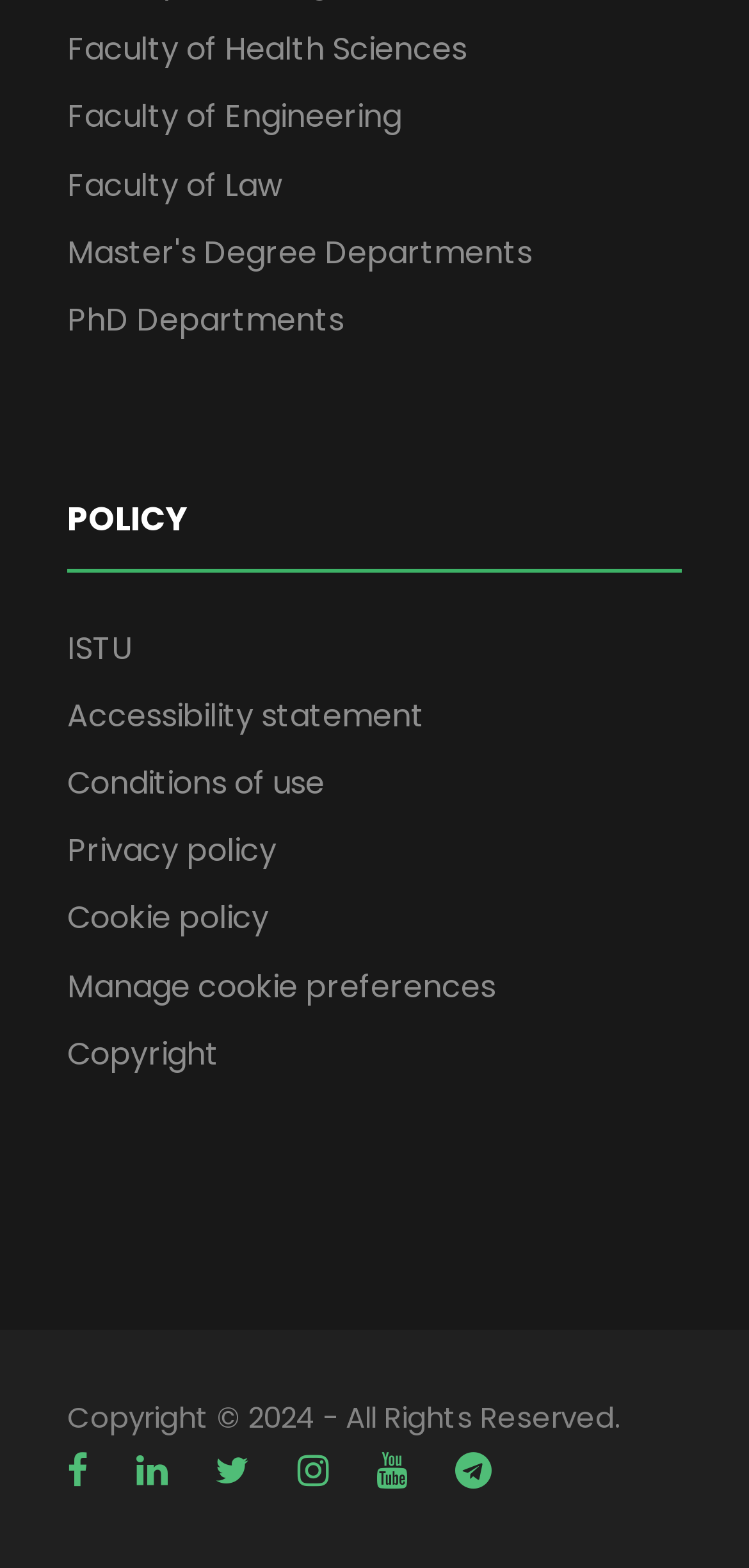Show me the bounding box coordinates of the clickable region to achieve the task as per the instruction: "Go to Faculty of Health Sciences".

[0.09, 0.018, 0.623, 0.046]